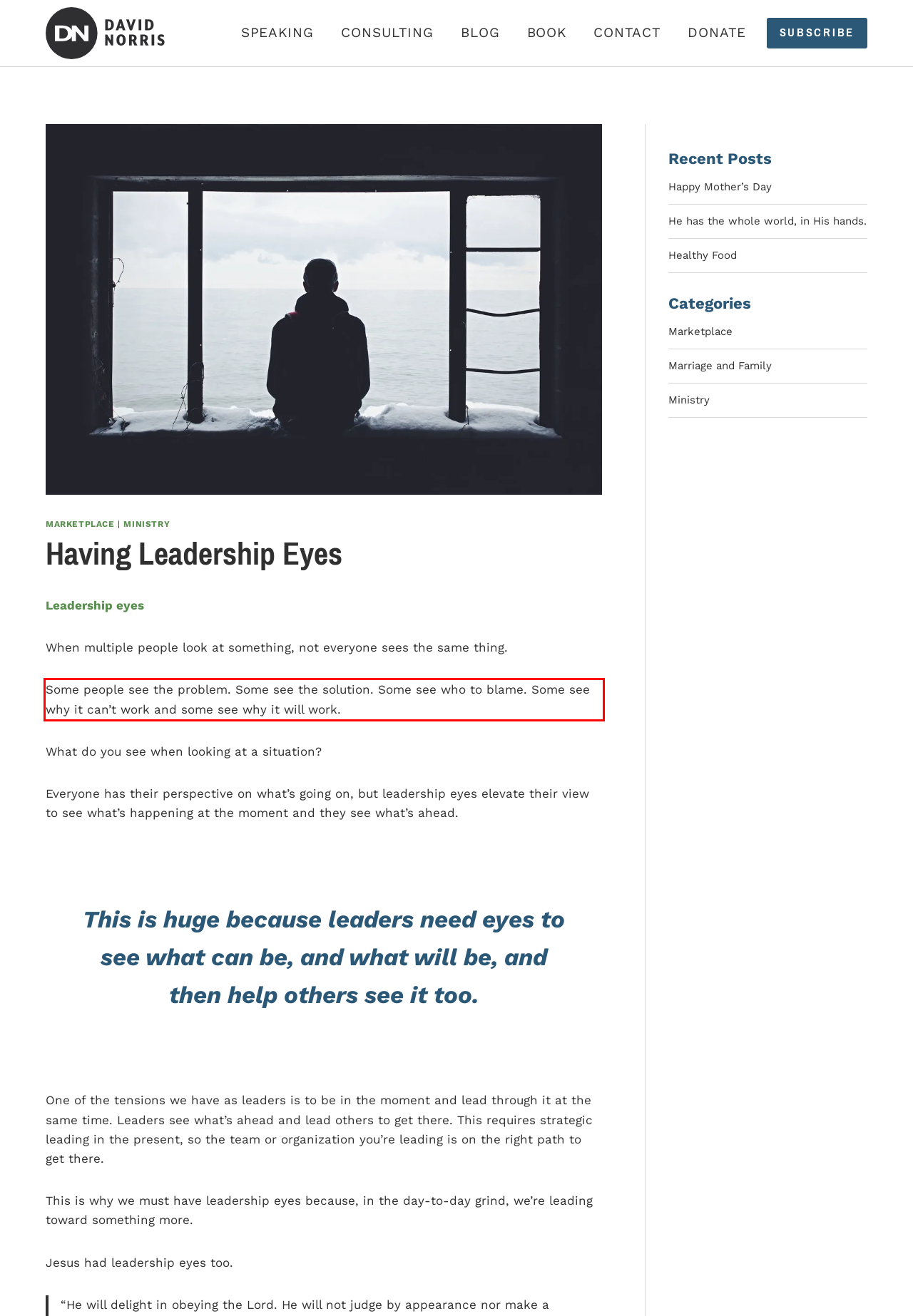Examine the webpage screenshot, find the red bounding box, and extract the text content within this marked area.

Some people see the problem. Some see the solution. Some see who to blame. Some see why it can’t work and some see why it will work.